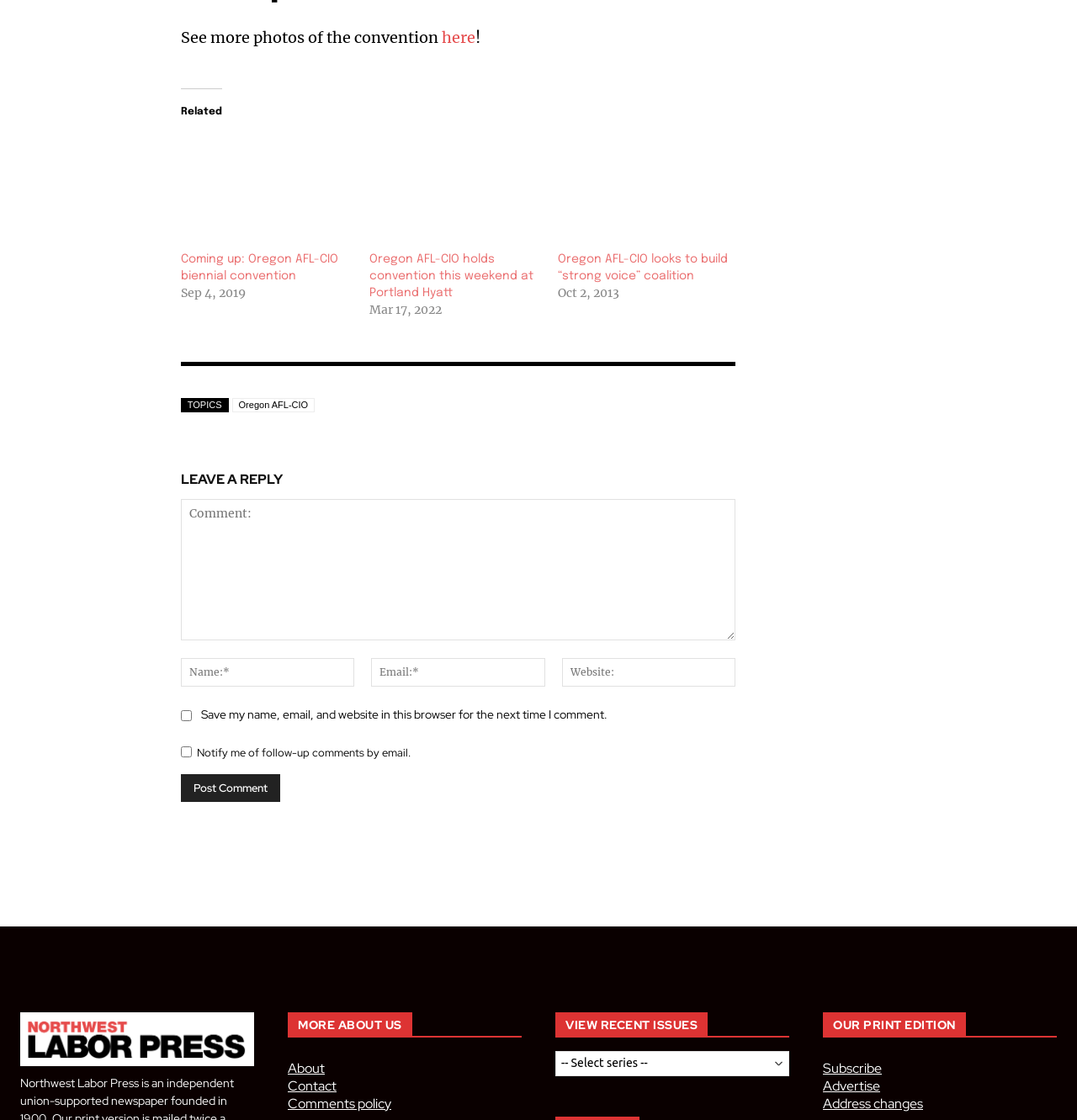Using the provided element description "name="submit" value="Post Comment"", determine the bounding box coordinates of the UI element.

[0.168, 0.691, 0.26, 0.716]